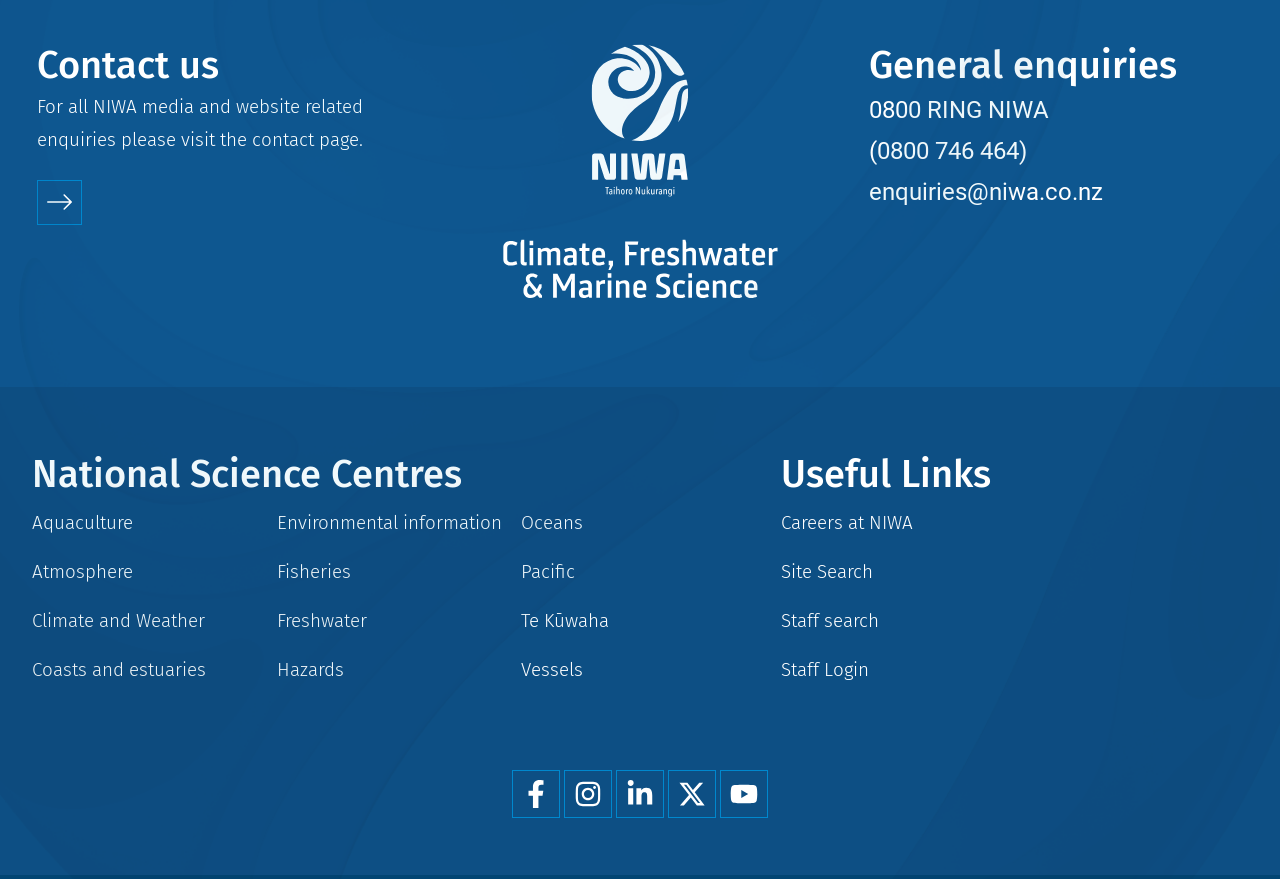Highlight the bounding box coordinates of the element you need to click to perform the following instruction: "Click the 'About' link."

None